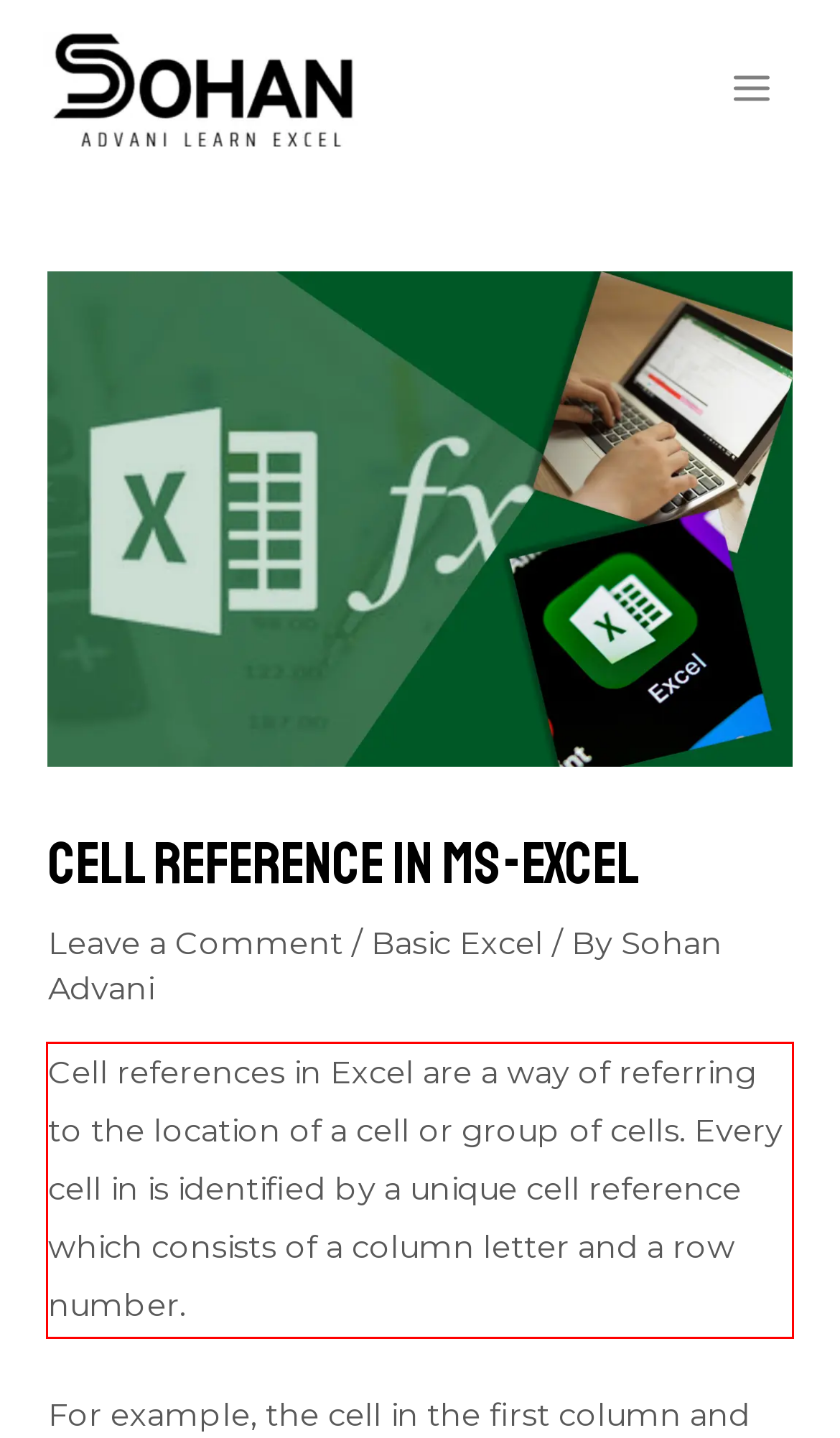Analyze the screenshot of the webpage that features a red bounding box and recognize the text content enclosed within this red bounding box.

Cell references in Excel are a way of referring to the location of a cell or group of cells. Every cell in is identified by a unique cell reference which consists of a column letter and a row number.